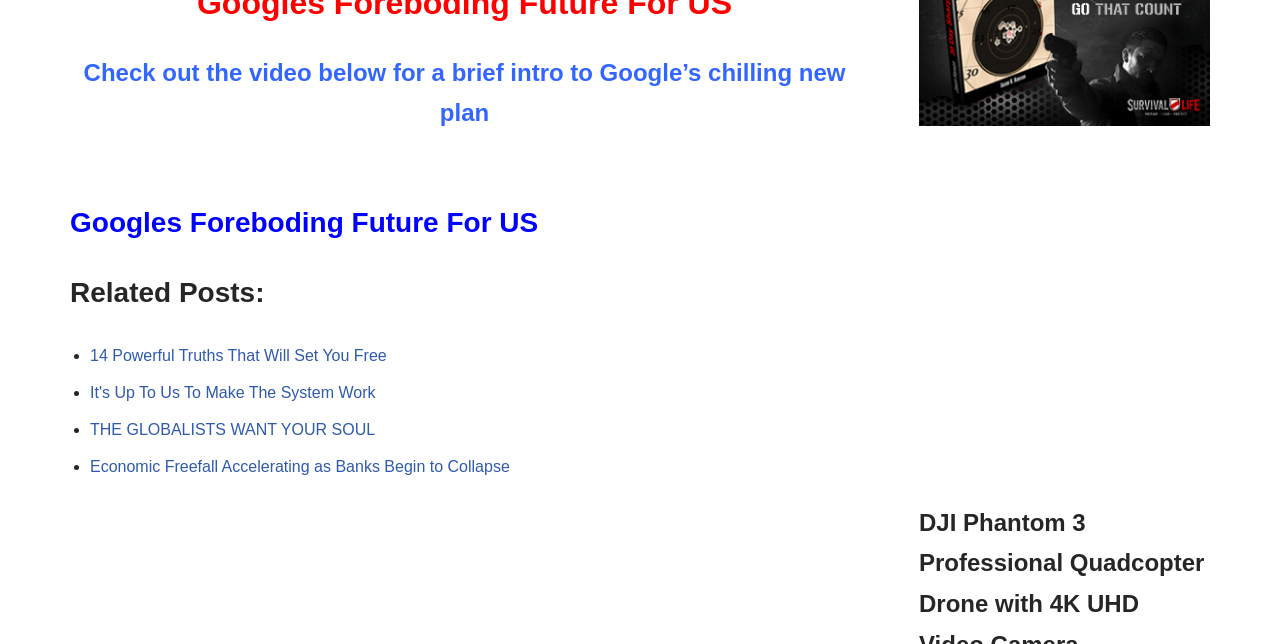Locate the UI element that matches the description THE GLOBALISTS WANT YOUR SOUL in the webpage screenshot. Return the bounding box coordinates in the format (top-left x, top-left y, bottom-right x, bottom-right y), with values ranging from 0 to 1.

[0.07, 0.654, 0.293, 0.68]